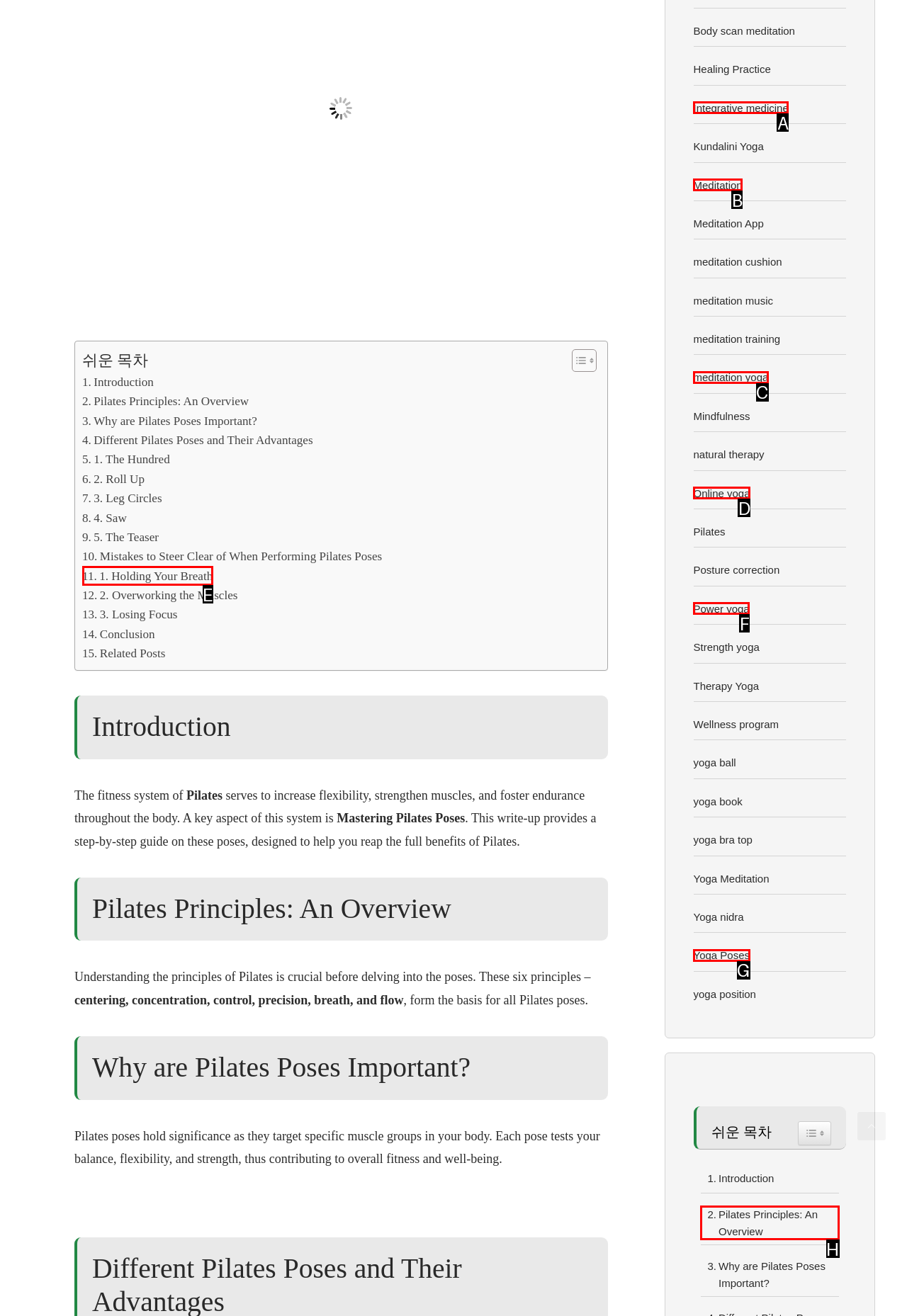Which option aligns with the description: Pilates Principles: An Overview? Respond by selecting the correct letter.

H